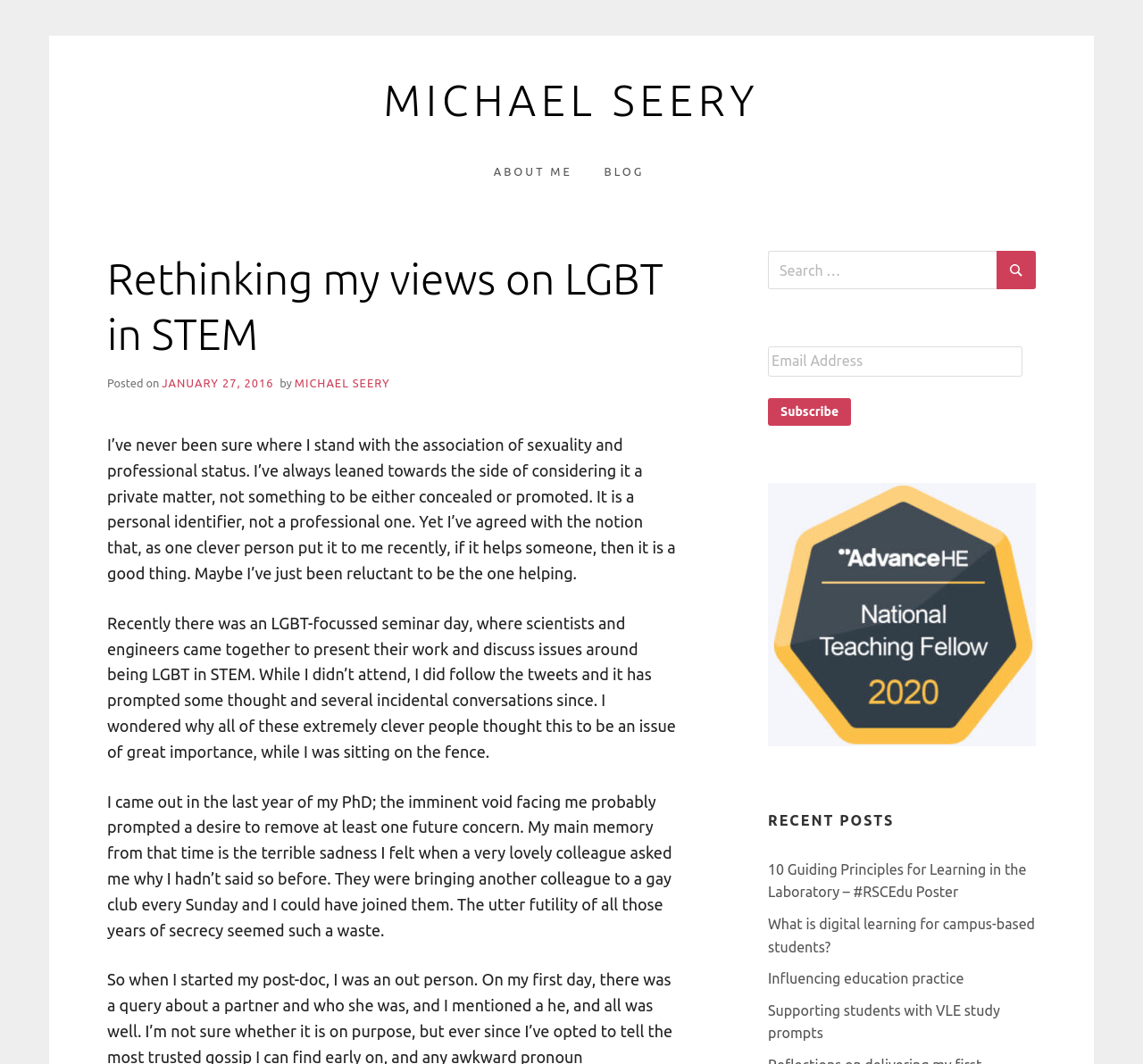What is the topic of the seminar day mentioned in the blog post?
Using the image, respond with a single word or phrase.

LGBT in STEM